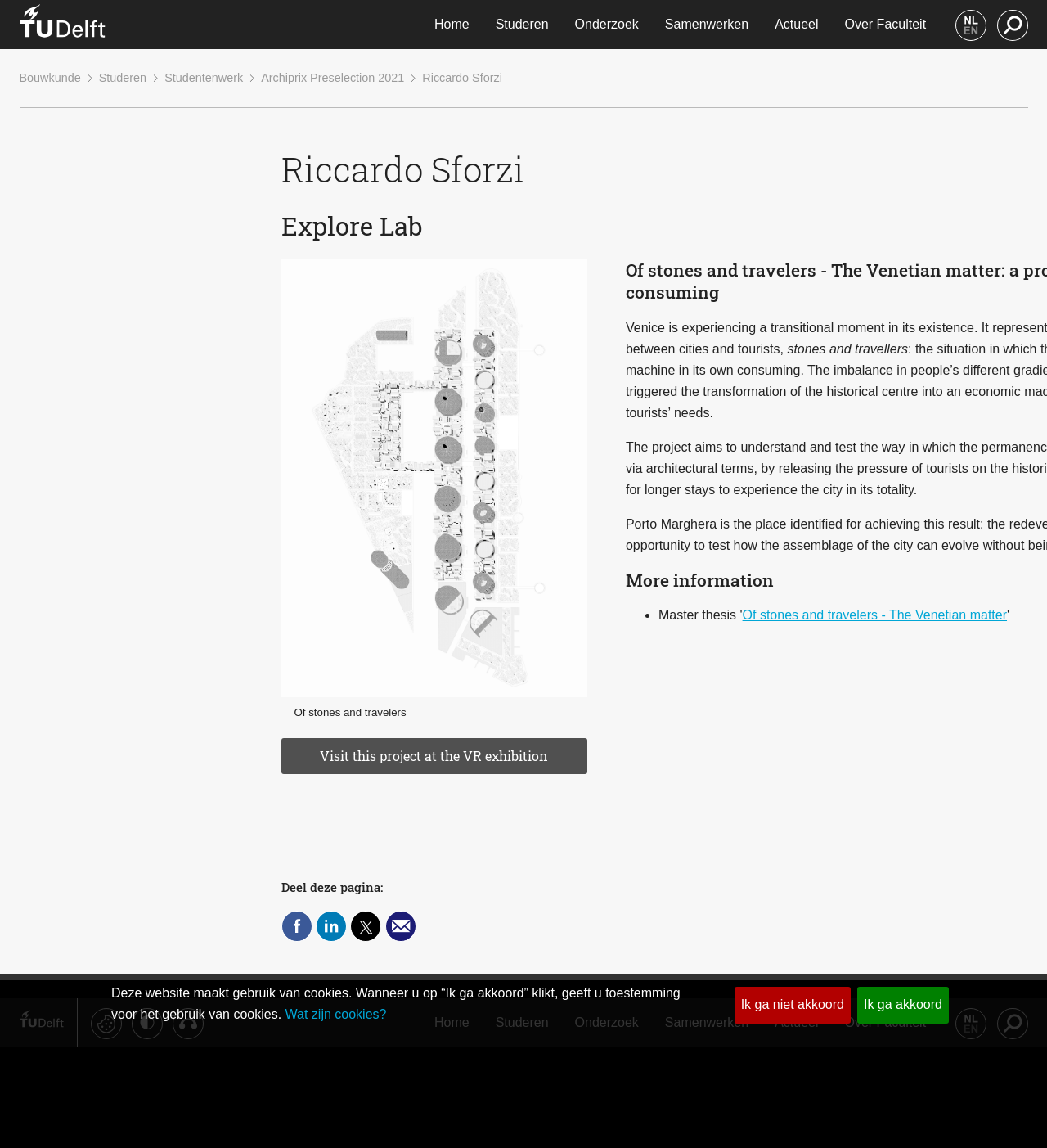Could you highlight the region that needs to be clicked to execute the instruction: "Visit the TU Delft homepage"?

[0.018, 0.0, 0.1, 0.043]